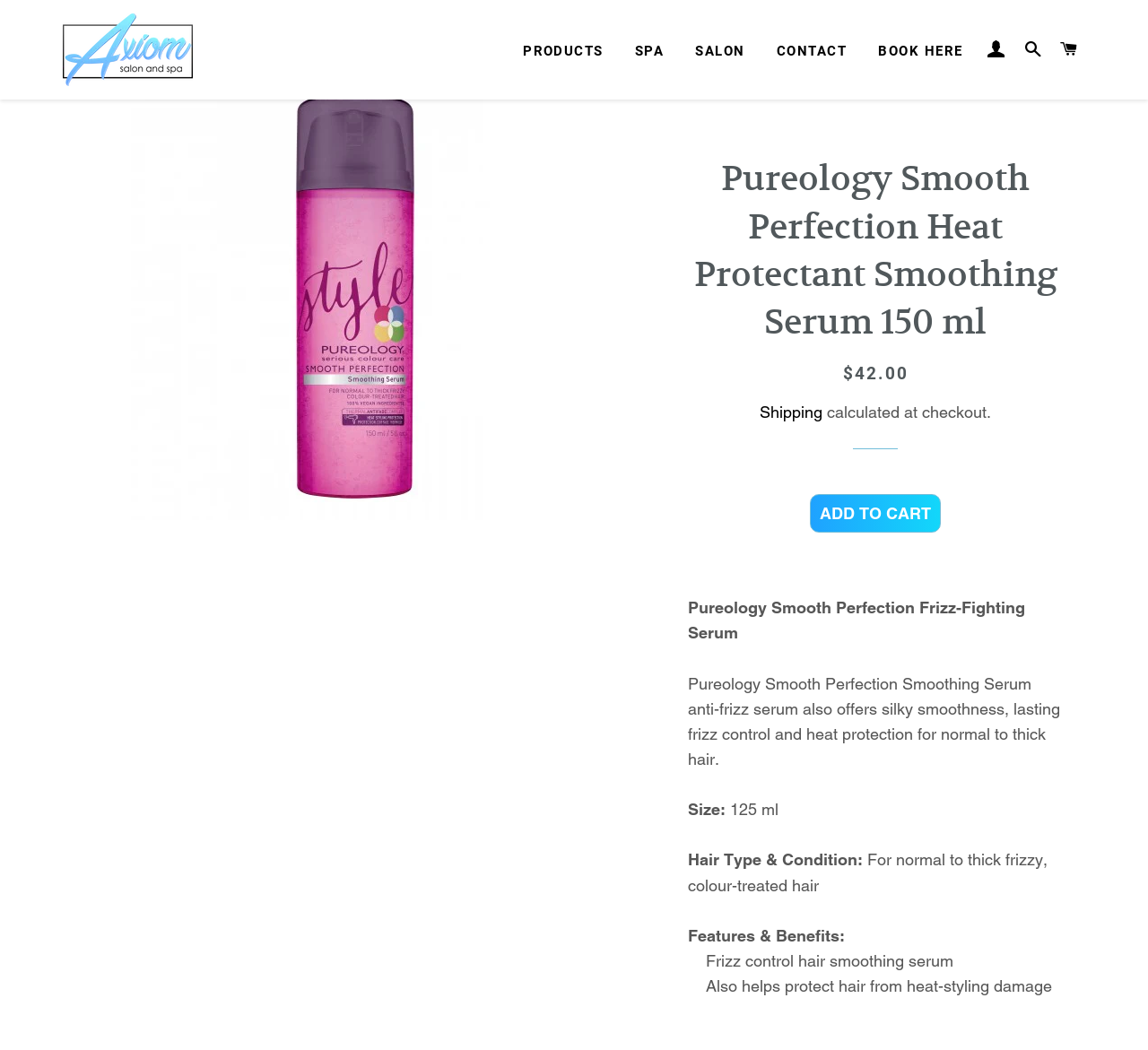Determine the bounding box coordinates for the area that should be clicked to carry out the following instruction: "Go to the PRODUCTS page".

[0.444, 0.026, 0.537, 0.071]